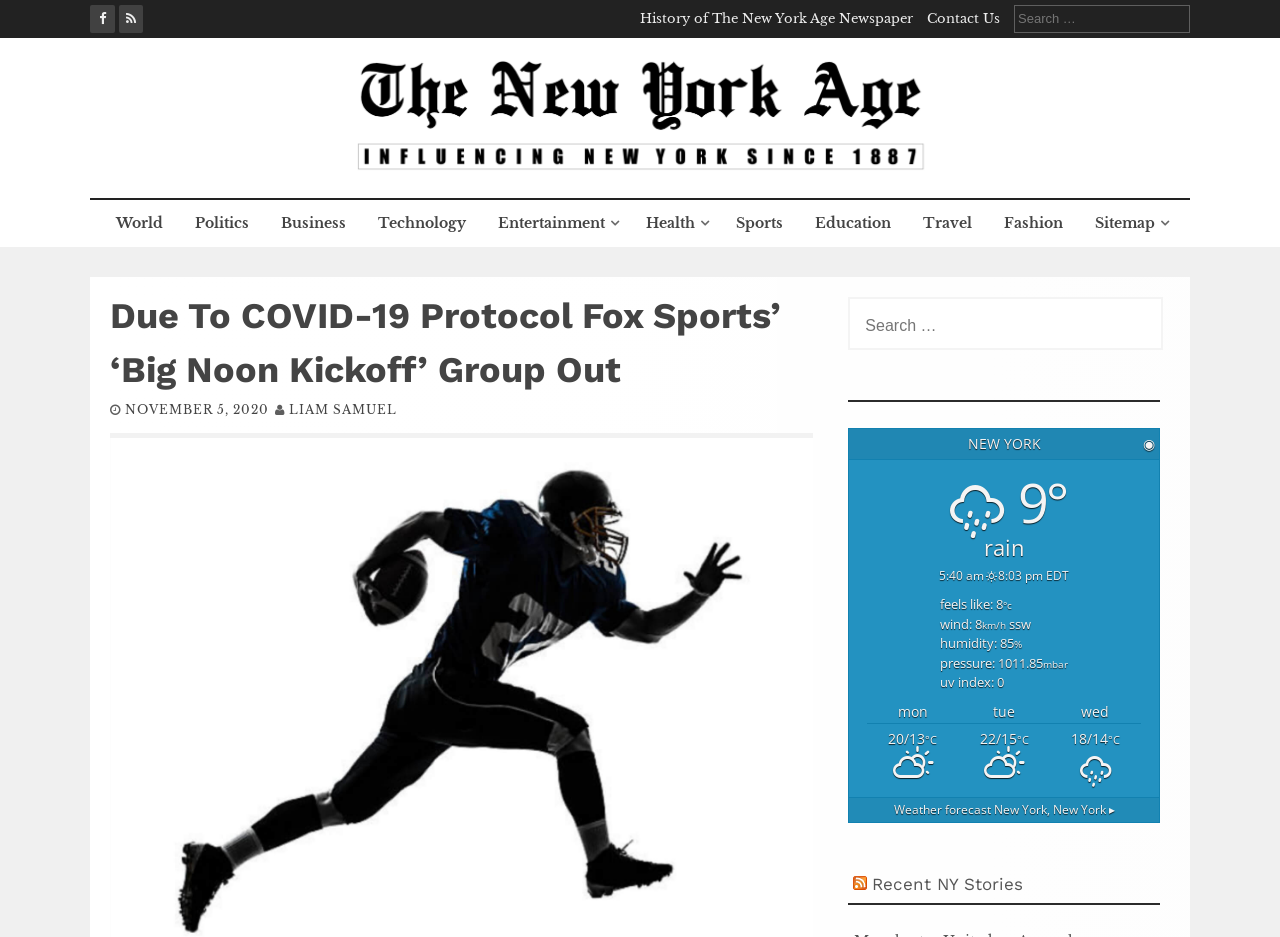Please use the details from the image to answer the following question comprehensively:
What is the temperature in New York?

I looked at the weather section of the webpage and found that the current temperature is '9°C', which is indicated by the text '9°' and the unit '°C' next to it.